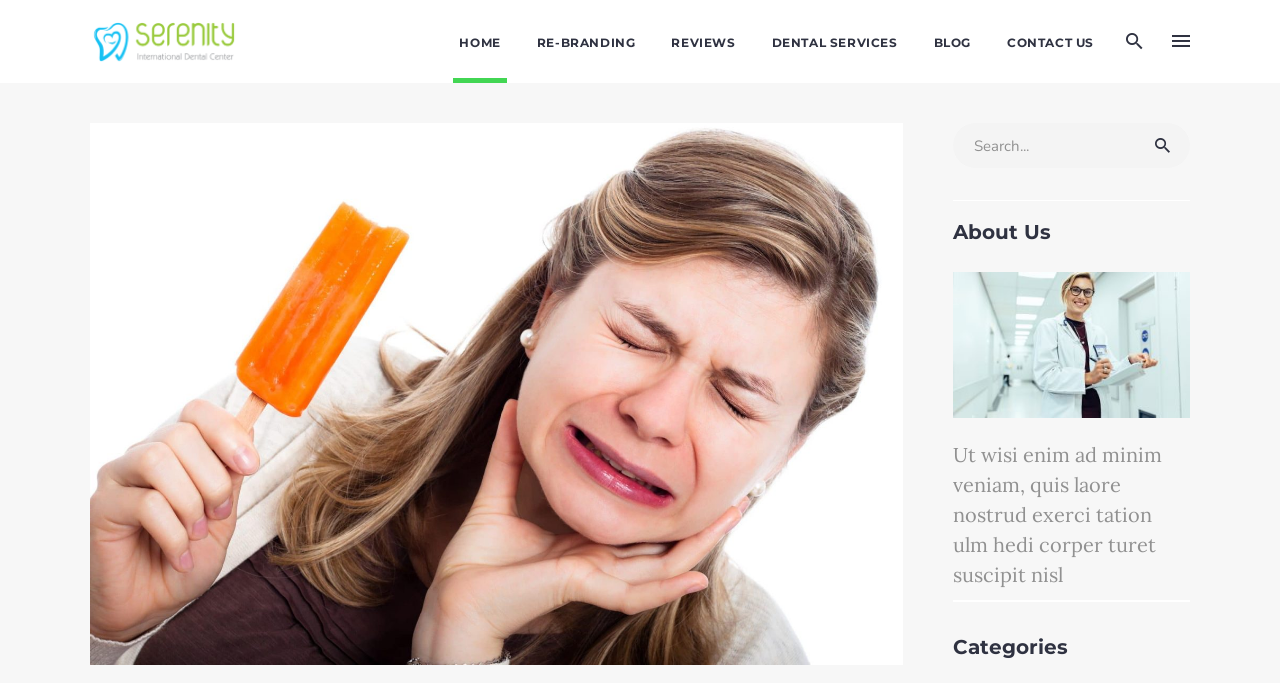Please identify the bounding box coordinates of the element I need to click to follow this instruction: "go to HOME page".

[0.345, 0.0, 0.405, 0.122]